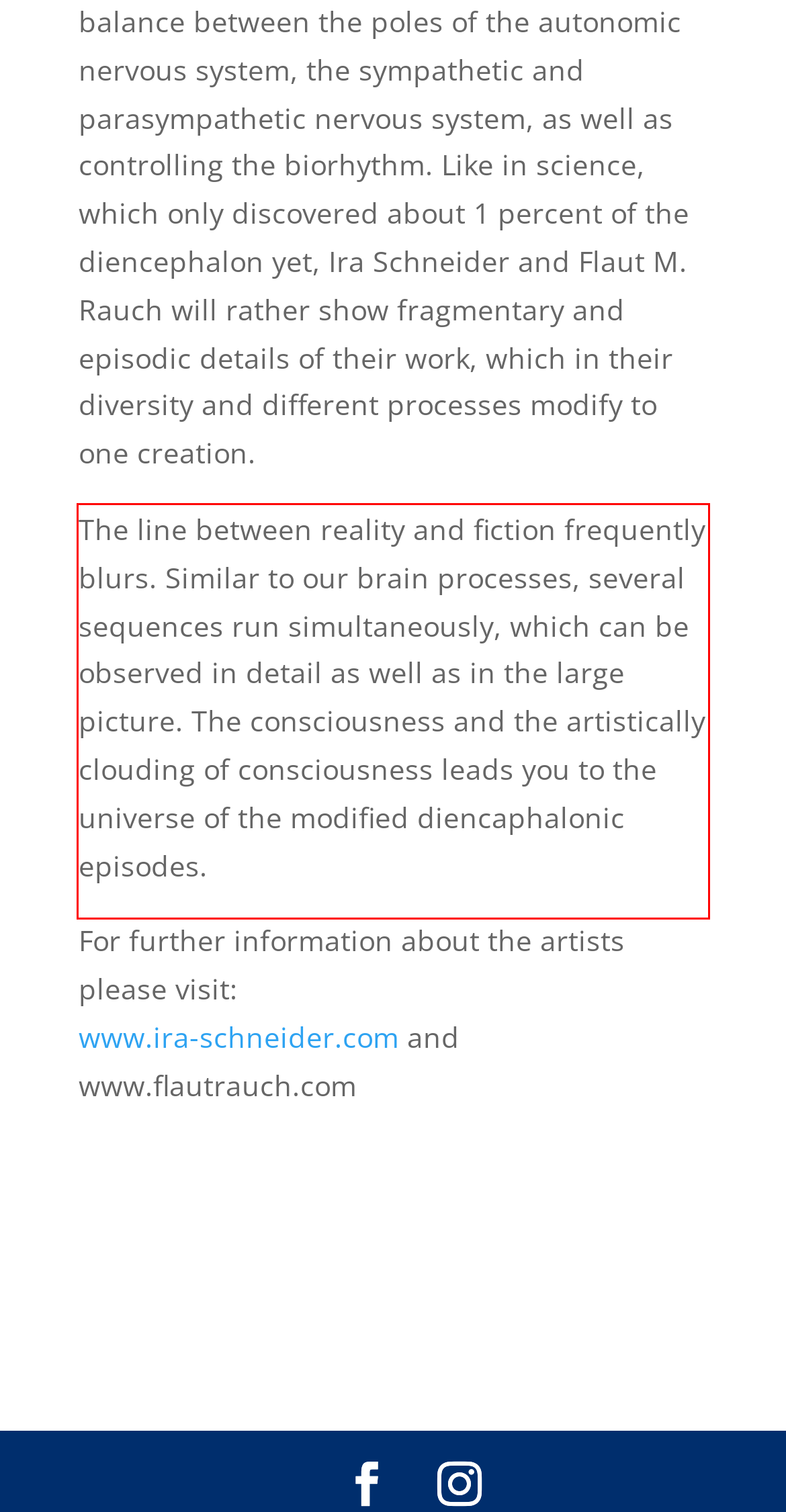Given a screenshot of a webpage with a red bounding box, extract the text content from the UI element inside the red bounding box.

The line between reality and fiction frequently blurs. Similar to our brain processes, several sequences run simultaneously, which can be observed in detail as well as in the large picture. The consciousness and the artistically clouding of consciousness leads you to the universe of the modified diencaphalonic episodes.